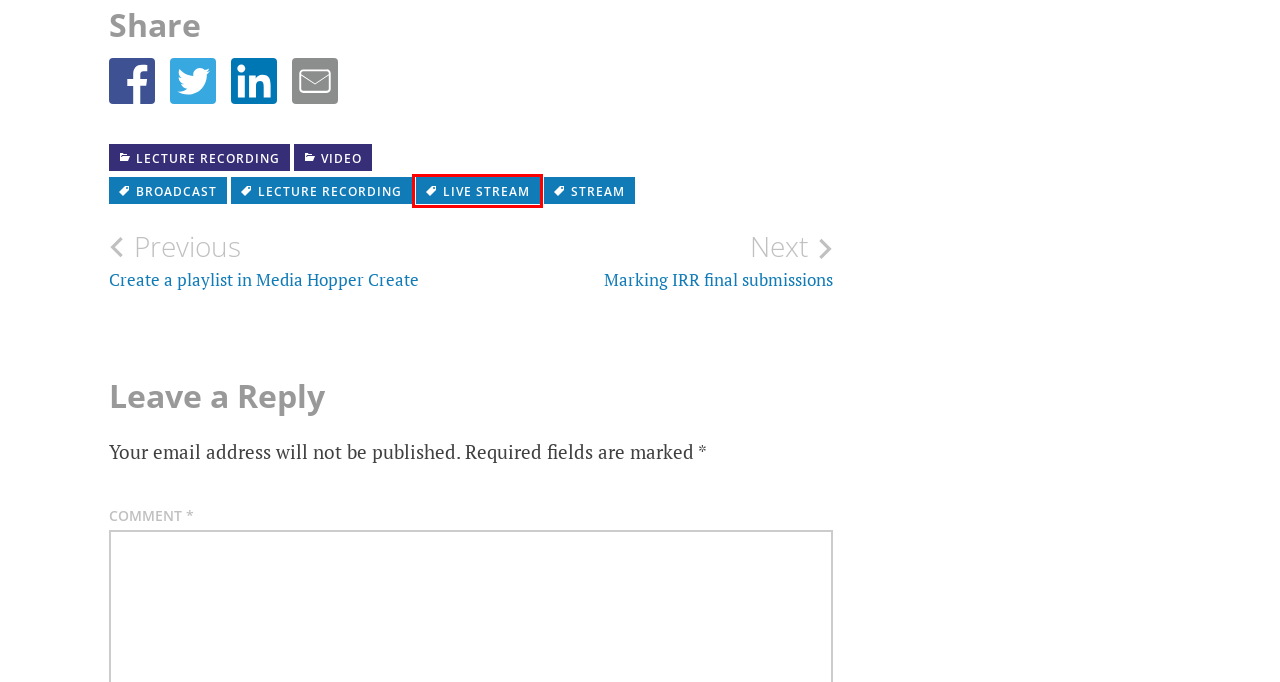Look at the screenshot of a webpage where a red rectangle bounding box is present. Choose the webpage description that best describes the new webpage after clicking the element inside the red bounding box. Here are the candidates:
A. live stream – Informatics Learning Technology Service
B. Support – Informatics Learning Technology Service
C. Video – Informatics Learning Technology Service
D. broadcast – Informatics Learning Technology Service
E. Create a playlist in Media Hopper Create – Informatics Learning Technology Service
F. stream – Informatics Learning Technology Service
G. Marking IRR final submissions – Informatics Learning Technology Service
H. Lecture Recording – Informatics Learning Technology Service

A